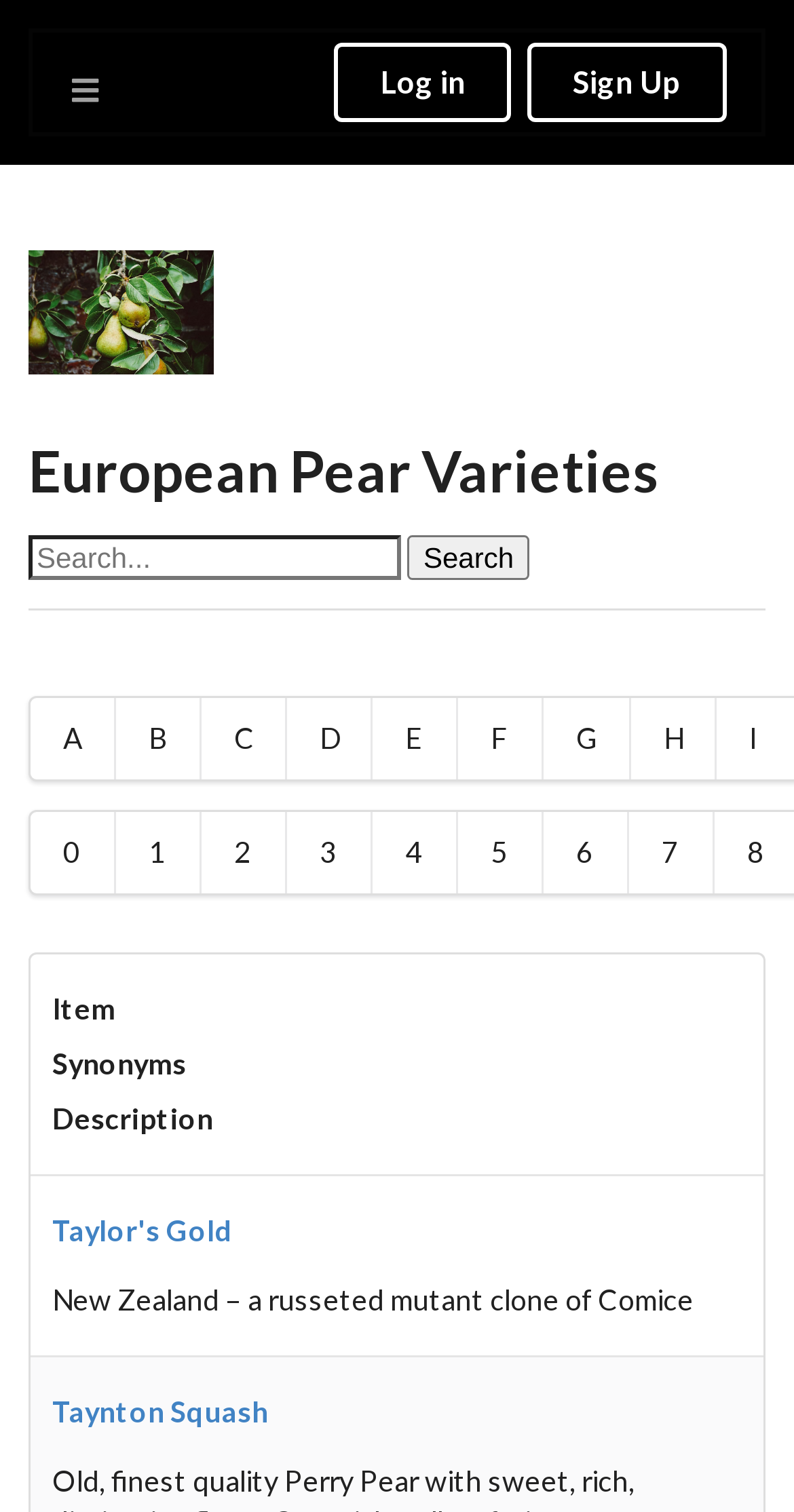Please specify the bounding box coordinates of the clickable section necessary to execute the following command: "Sign up for the Scion Exchange".

[0.664, 0.029, 0.915, 0.081]